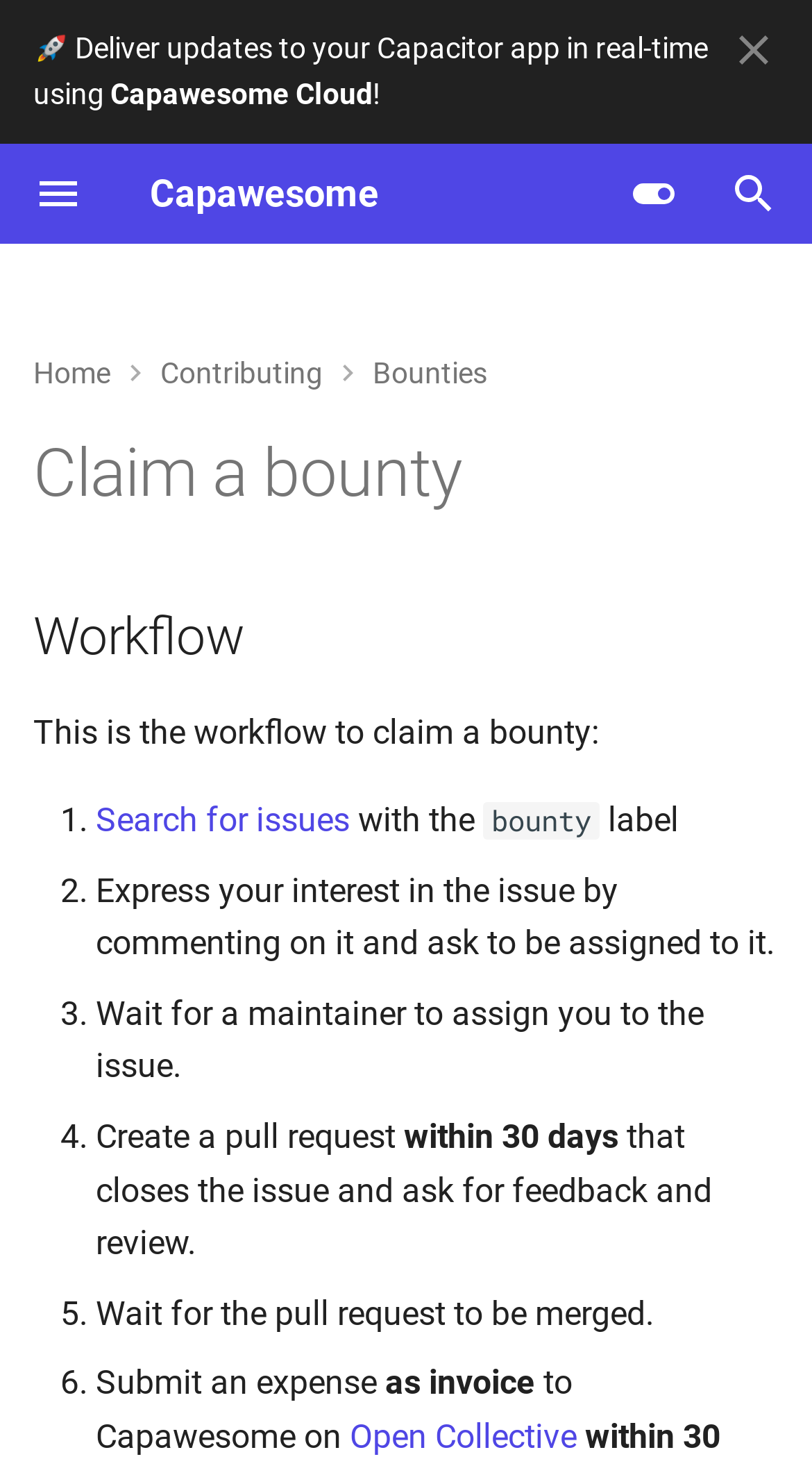Show the bounding box coordinates for the HTML element as described: "Console".

[0.0, 0.297, 0.621, 0.364]